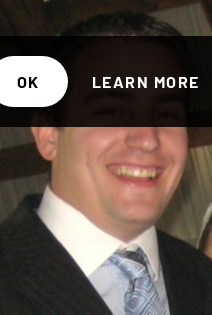Give a thorough caption of the image, focusing on all visible elements.

The image features Eli Schmucker, a key figure in the mattress industry known for his commitment to quality and integrity. With a warm smile and dressed in formal attire, Schmucker's background influences his work ethic, reflecting his Amish heritage. He emphasizes the importance of honesty, hard work, and teamwork in his business practices. The image is part of a narrative highlighting his journey from an Amish upbringing to becoming a successful entrepreneur in the mattress sector.